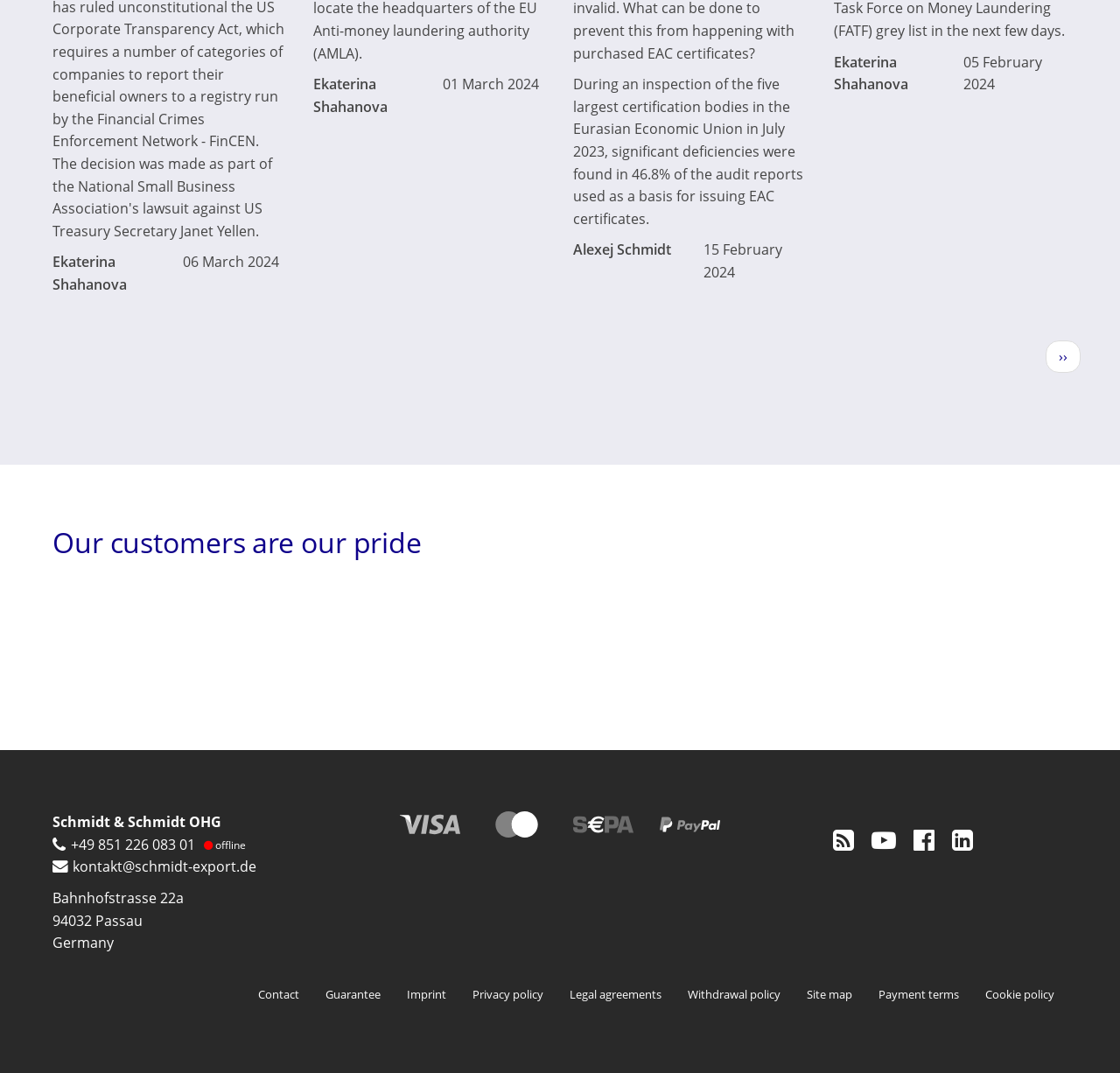Please specify the bounding box coordinates of the clickable section necessary to execute the following command: "Read the article 'Transition'".

None